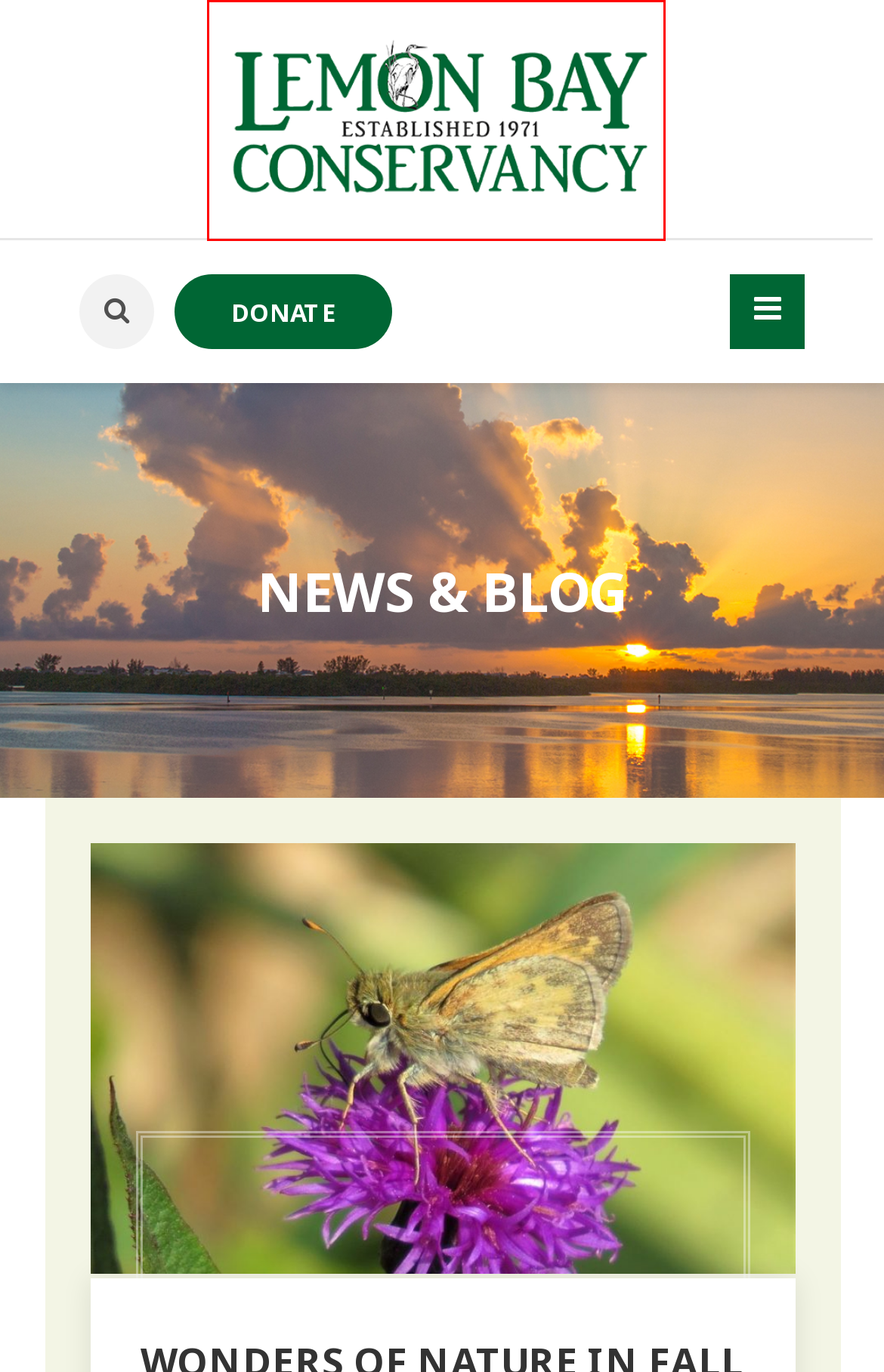Evaluate the webpage screenshot and identify the element within the red bounding box. Select the webpage description that best fits the new webpage after clicking the highlighted element. Here are the candidates:
A. Lemon BayWatch – Lemon Bay Conservancy
B. Lemon Bay Conservancy
C. Contact Us – Lemon Bay Conservancy
D. Privacy Policy – Lemon Bay Conservancy
E. Bill Dunson – Lemon Bay Conservancy
F. Tarpon Research – Lemon Bay Conservancy
G. News & Blog – Lemon Bay Conservancy
H. Wildflower Preserve – Lemon Bay Conservancy

B